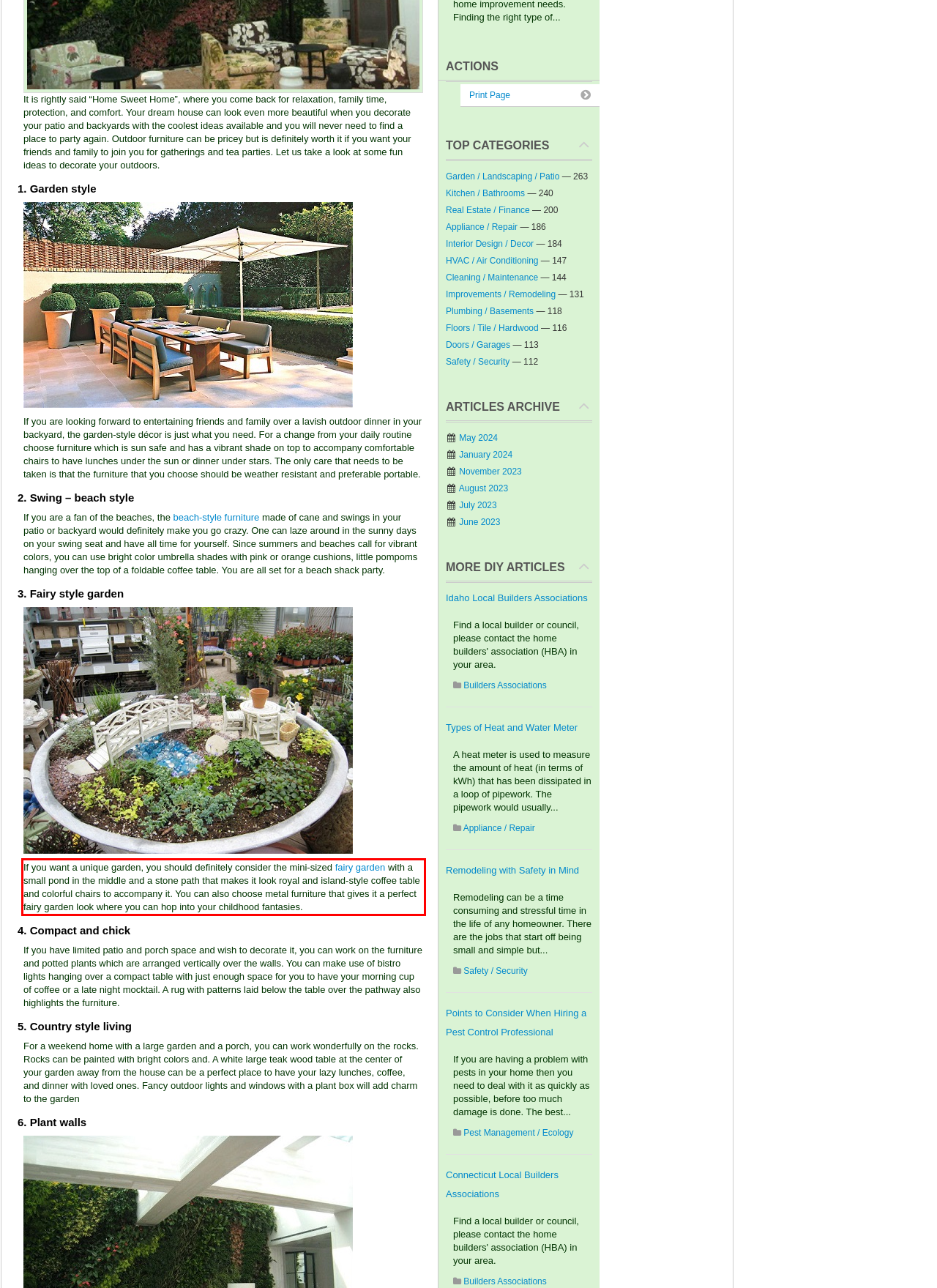You are provided with a screenshot of a webpage featuring a red rectangle bounding box. Extract the text content within this red bounding box using OCR.

If you want a unique garden, you should definitely consider the mini-sized fairy garden with a small pond in the middle and a stone path that makes it look royal and island-style coffee table and colorful chairs to accompany it. You can also choose metal furniture that gives it a perfect fairy garden look where you can hop into your childhood fantasies.